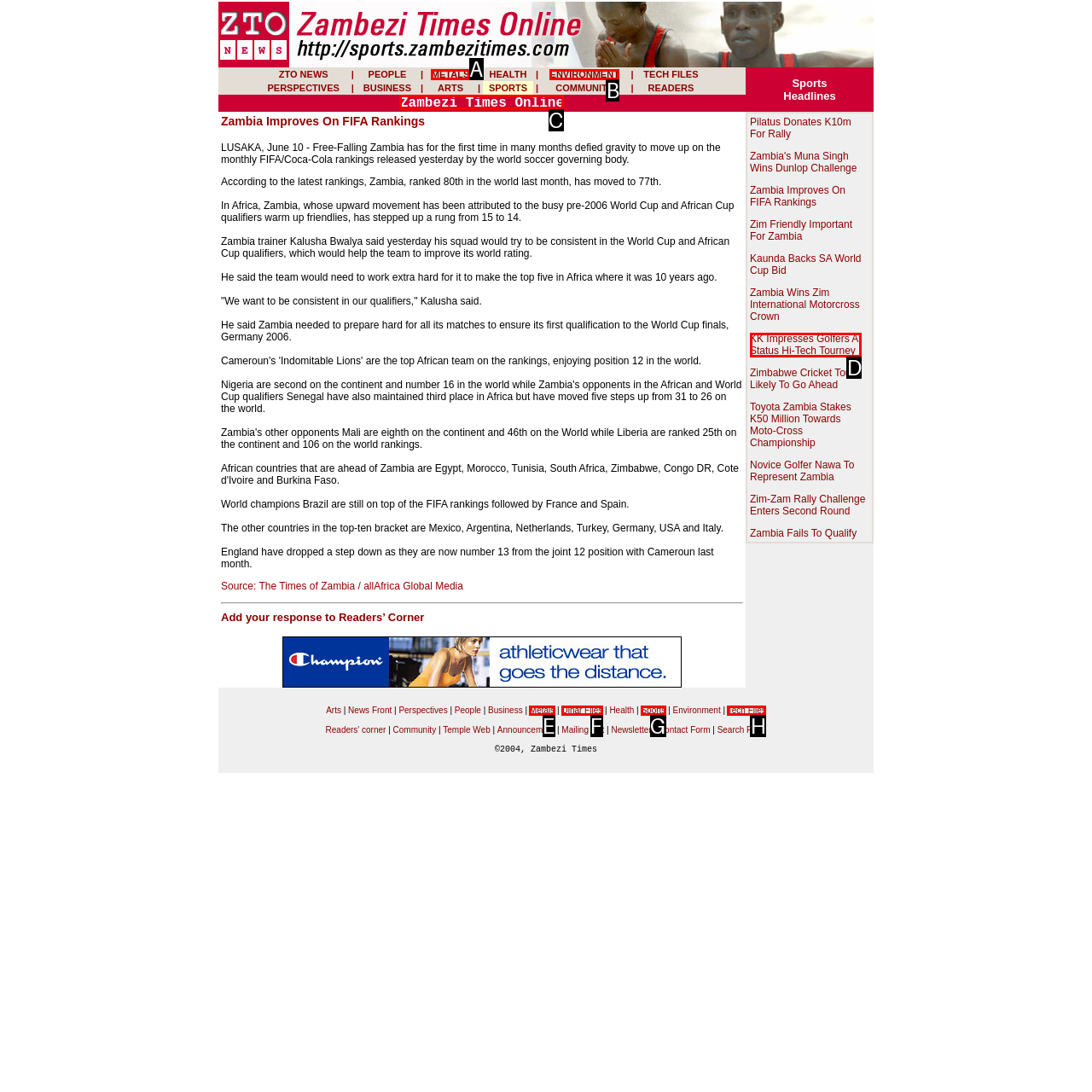Determine which letter corresponds to the UI element to click for this task: View Zambezi Times Online
Respond with the letter from the available options.

C